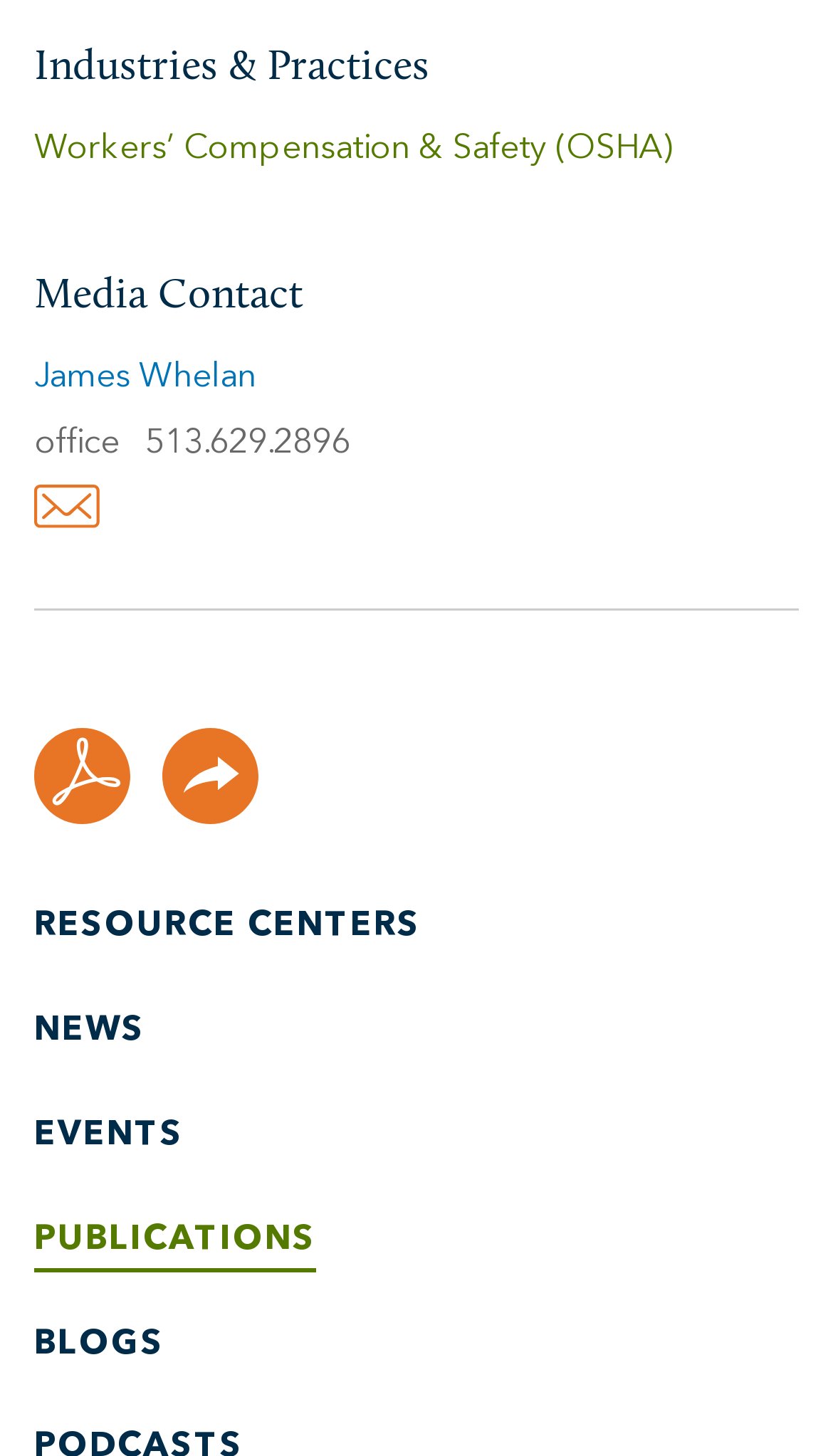Given the webpage screenshot, identify the bounding box of the UI element that matches this description: "Workers’ Compensation & Safety (OSHA)".

[0.041, 0.091, 0.808, 0.115]